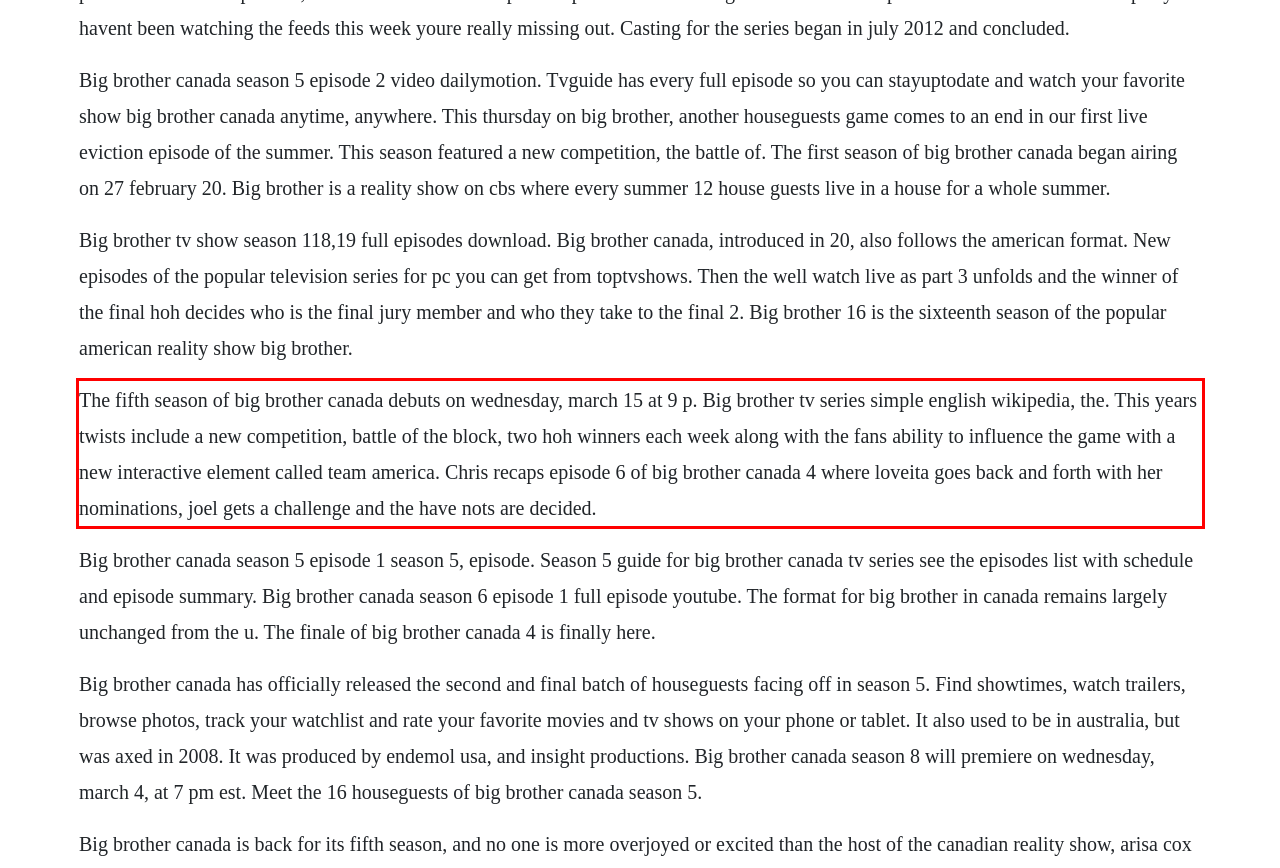Look at the provided screenshot of the webpage and perform OCR on the text within the red bounding box.

The fifth season of big brother canada debuts on wednesday, march 15 at 9 p. Big brother tv series simple english wikipedia, the. This years twists include a new competition, battle of the block, two hoh winners each week along with the fans ability to influence the game with a new interactive element called team america. Chris recaps episode 6 of big brother canada 4 where loveita goes back and forth with her nominations, joel gets a challenge and the have nots are decided.